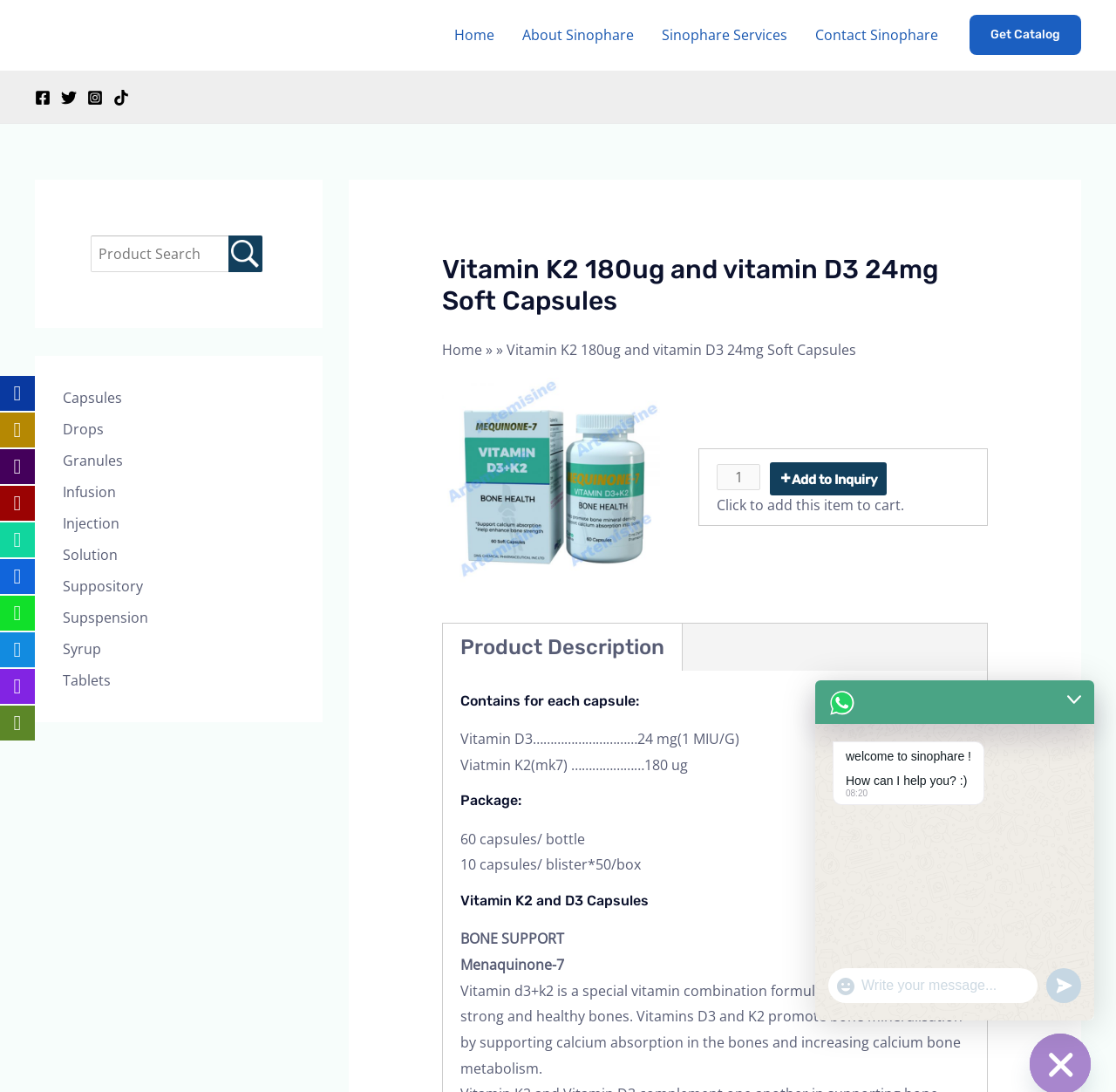Offer a comprehensive description of the webpage’s content and structure.

This webpage is about Vitamin K2 and D3 Soft Capsules, a product offered by Sinophare Bio-technology Co., Ltd. At the top of the page, there is a navigation menu with links to "Home", "About Sinophare", "Sinophare Services", and "Contact Sinophare". Below this menu, there is a "Get Catalog" link and social media links to Facebook, Twitter, Instagram, and TikTok, each accompanied by an image.

On the left side of the page, there is a search box with a button to search for products. Below this, there is a menu with links to different product categories, such as "Capsules", "Drops", "Granules", and more.

The main content of the page is divided into sections. The first section has a heading "Vitamin K2 180ug and vitamin D3 24mg Soft Capsules" and a link to "Home" with an arrow icon. Below this, there is an image of the product and a link to "vitamin k2 with vitamin d3". There is also a spin button to select a quantity and an "Add to Inquiry" button.

The next section has a heading "Product Description" and a link to the same. Below this, there are several sections with headings "Contains for each capsule:", "Package:", and "Vitamin K2 and D3 Capsules". These sections contain text describing the product, including its ingredients, packaging, and benefits.

At the bottom of the page, there are two images, followed by a welcome message and a chat window with a text box to write a message and a button to show emojis. There is also a button to send the message.